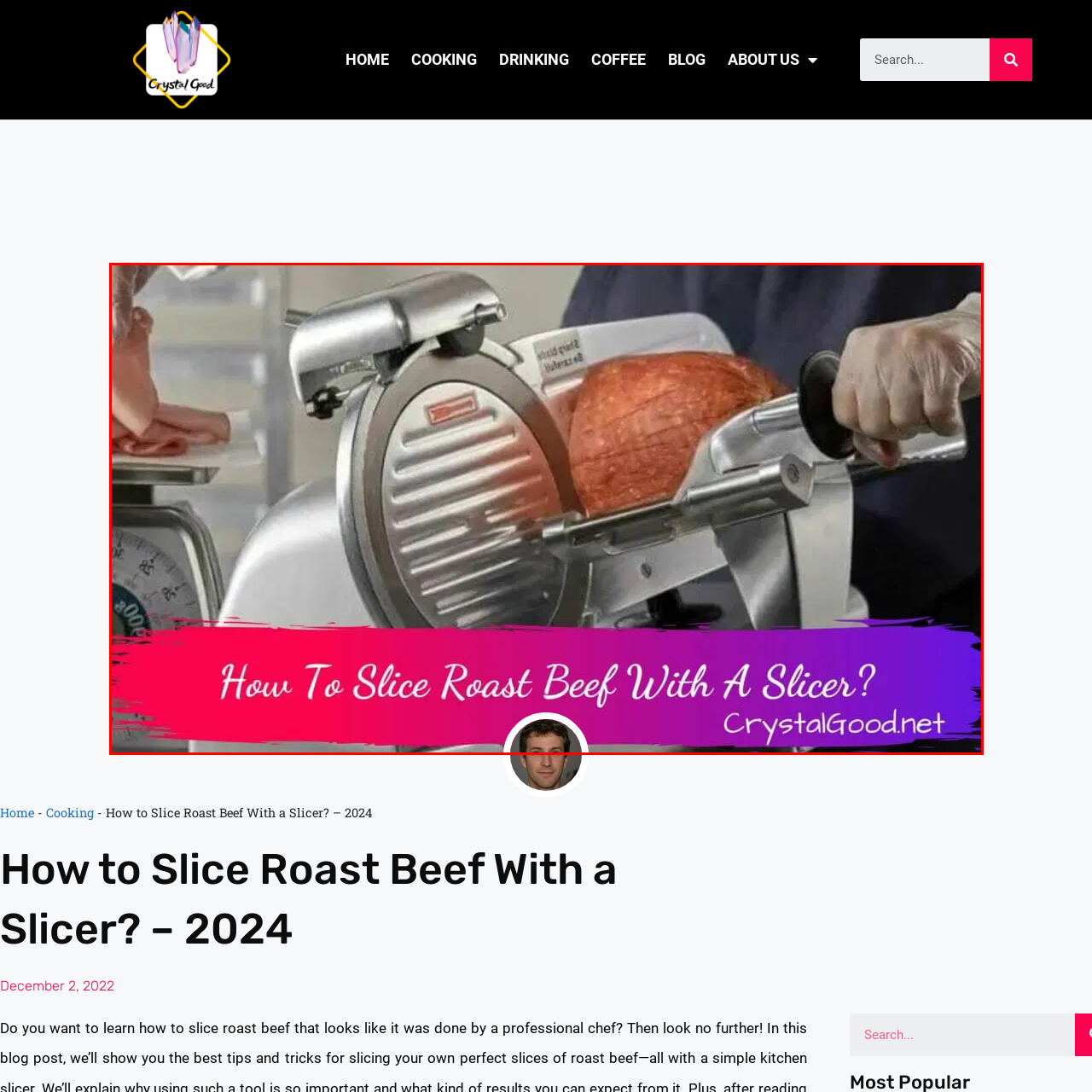Examine the image inside the red bounding box and deliver a thorough answer to the question that follows, drawing information from the image: What is the website's name?

The image shows a banner at the bottom with the title 'How To Slice Roast Beef With A Slicer?' and the website's name, CrystalGood.net, suggesting a practical guide on mastering the culinary technique of slicing roast beef.